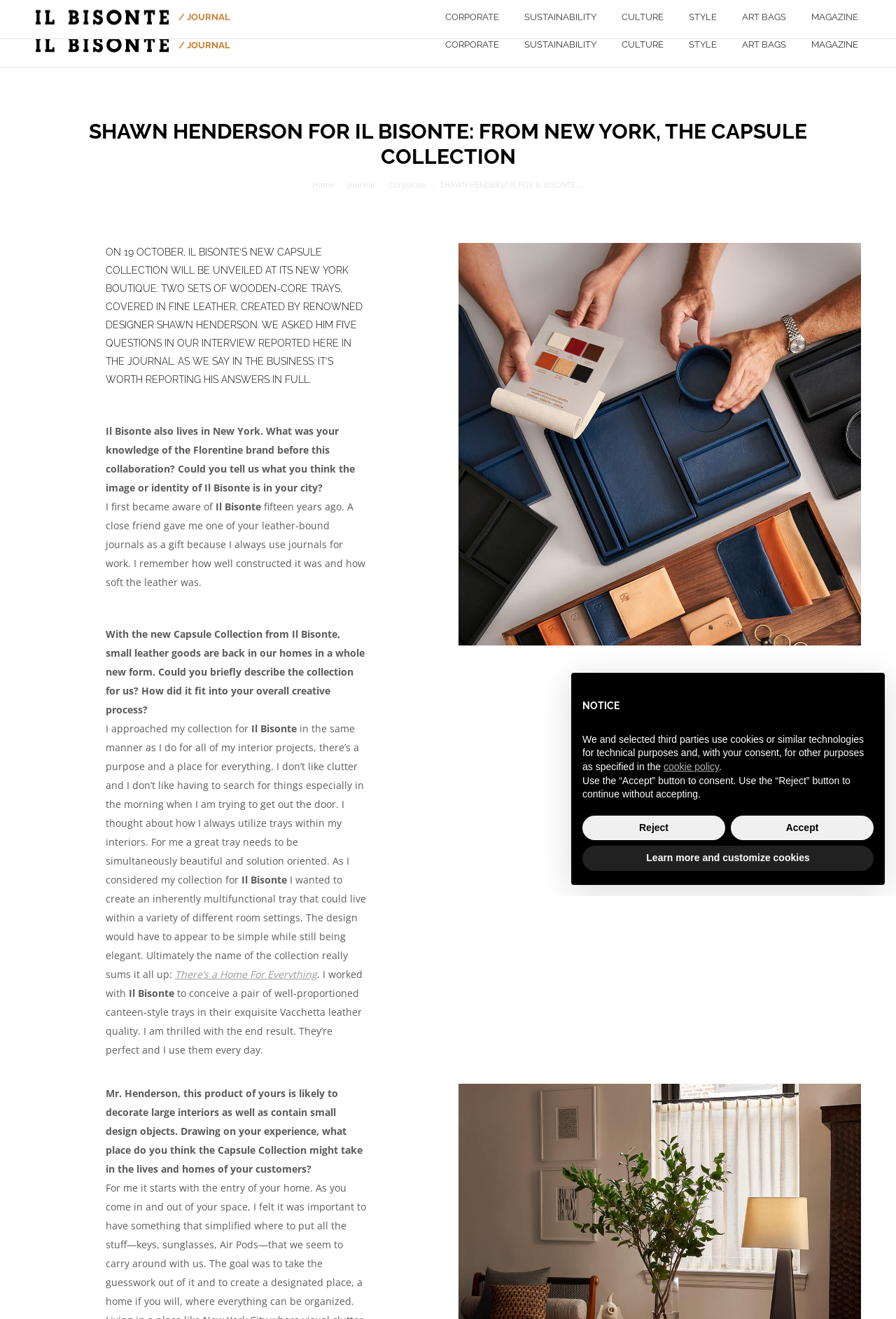How many navigation links are available at the top of the page?
Using the image, provide a concise answer in one word or a short phrase.

3